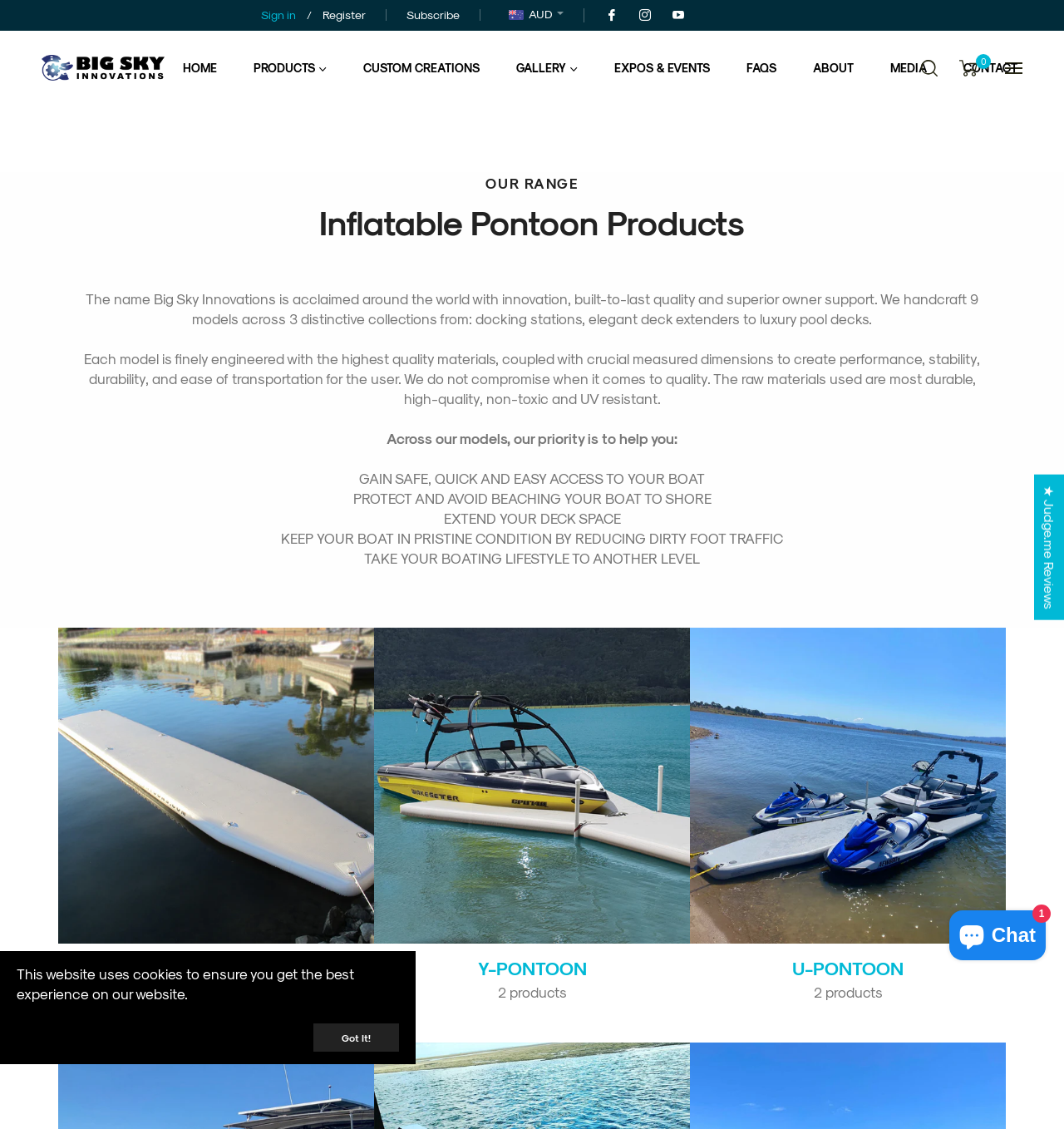Extract the bounding box coordinates for the UI element described by the text: "alt="STRAIGHT"". The coordinates should be in the form of [left, top, right, bottom] with values between 0 and 1.

[0.055, 0.556, 0.352, 0.835]